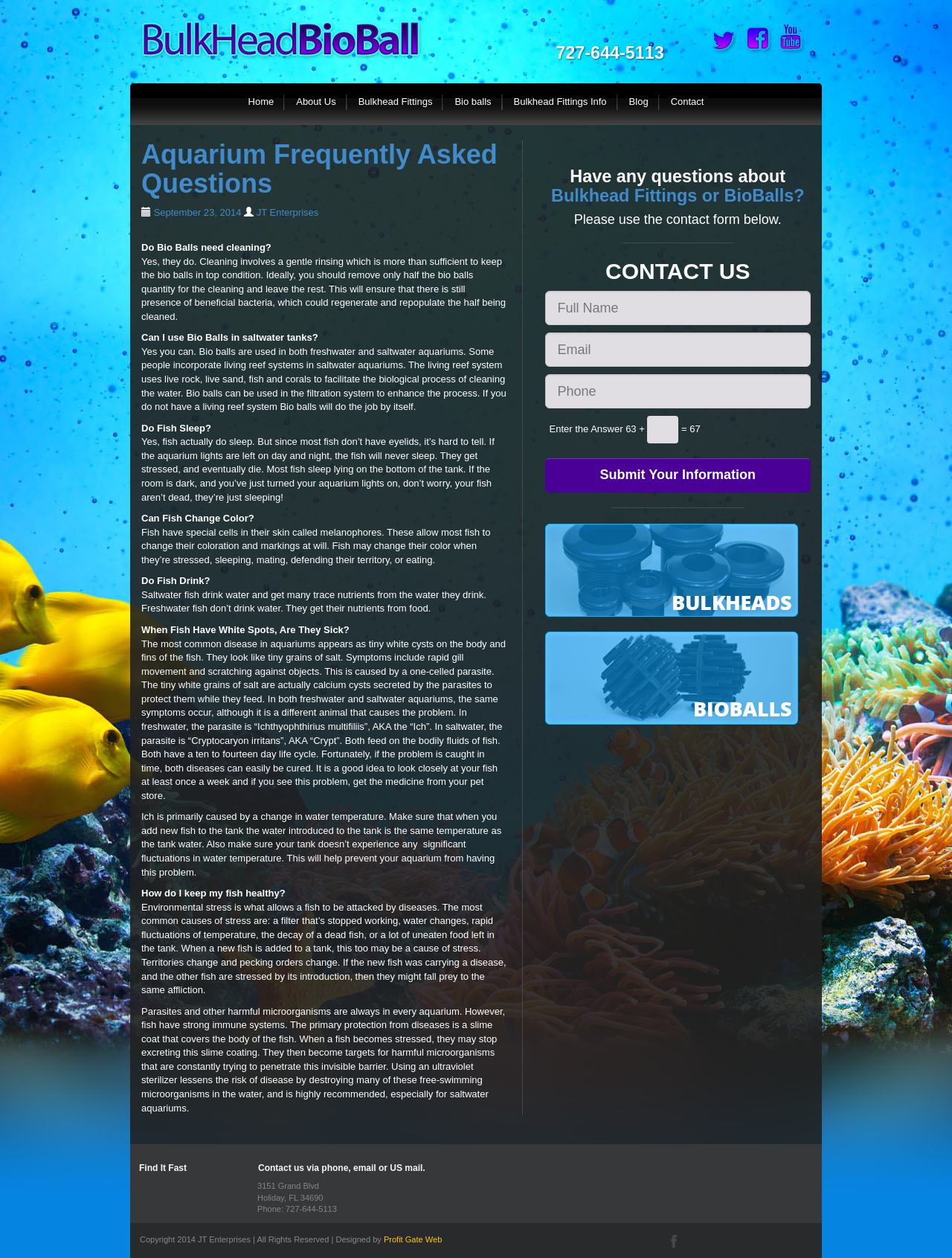Using the element description: "Aquarium Frequently Asked Questions", determine the bounding box coordinates. The coordinates should be in the format [left, top, right, bottom], with values between 0 and 1.

[0.148, 0.11, 0.522, 0.158]